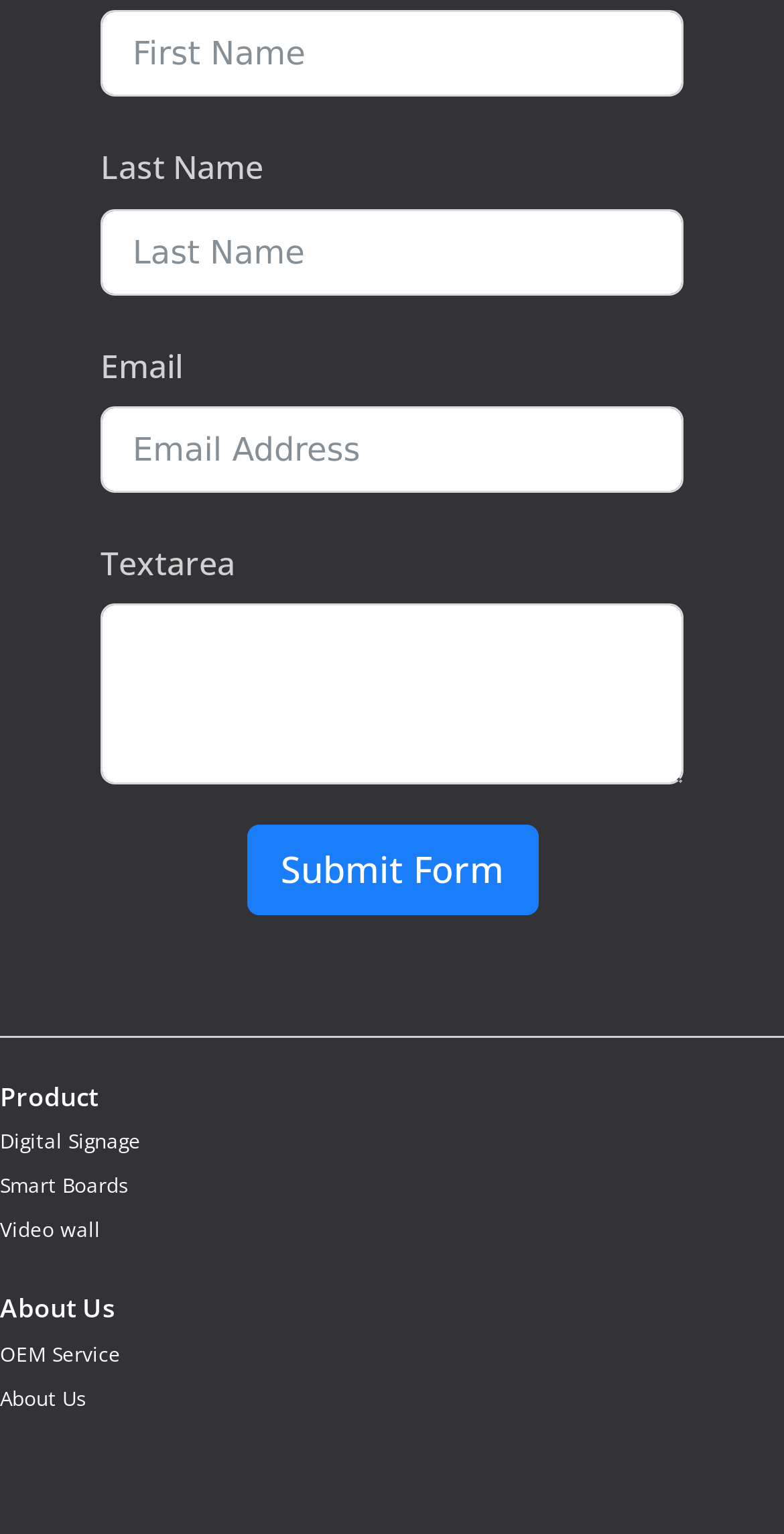Provide a single word or phrase answer to the question: 
What is the type of the 'Textarea' input field?

Textbox